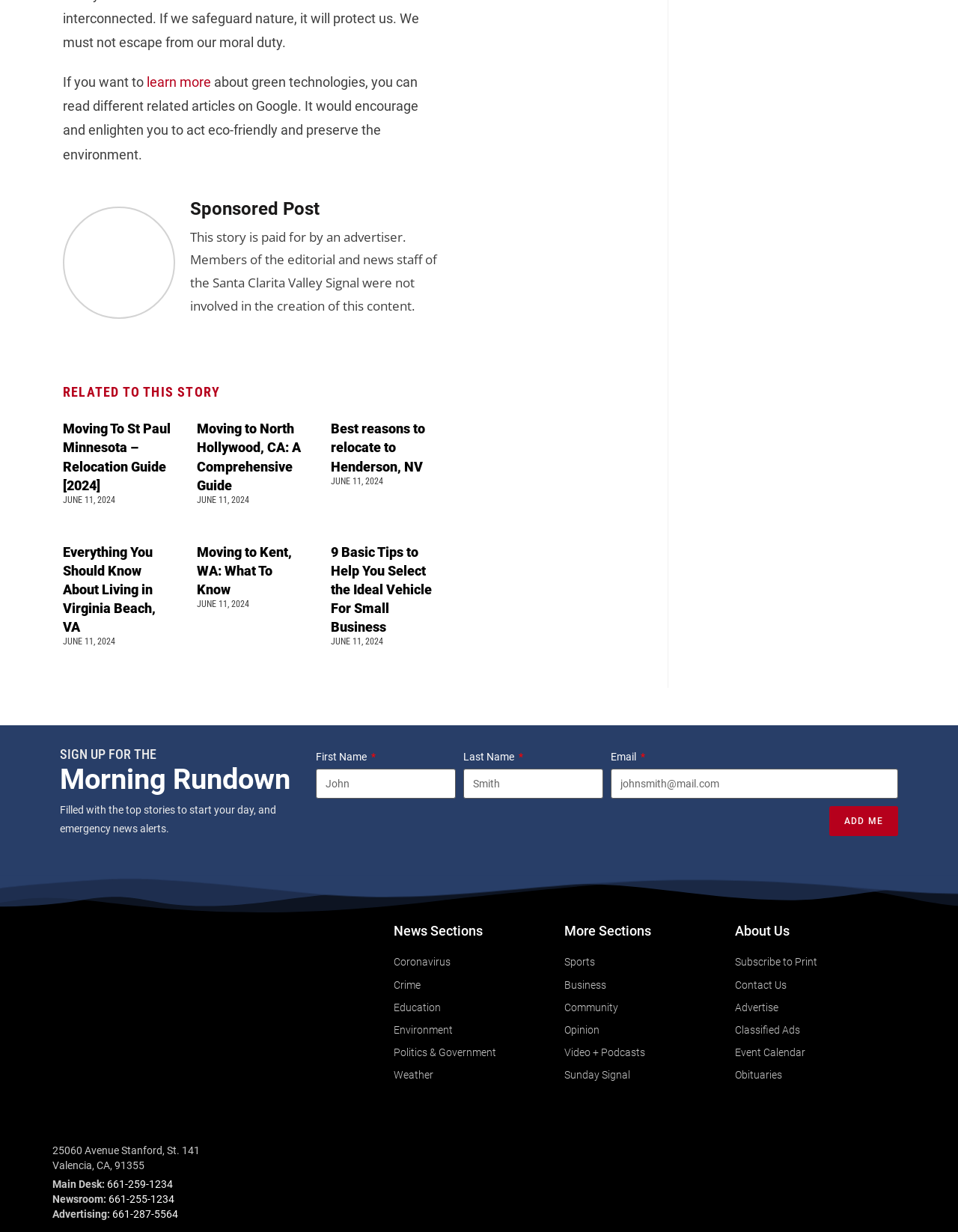Reply to the question below using a single word or brief phrase:
What is the address of the news organization?

25060 Avenue Stanford, St. 141, Valencia, CA, 91355